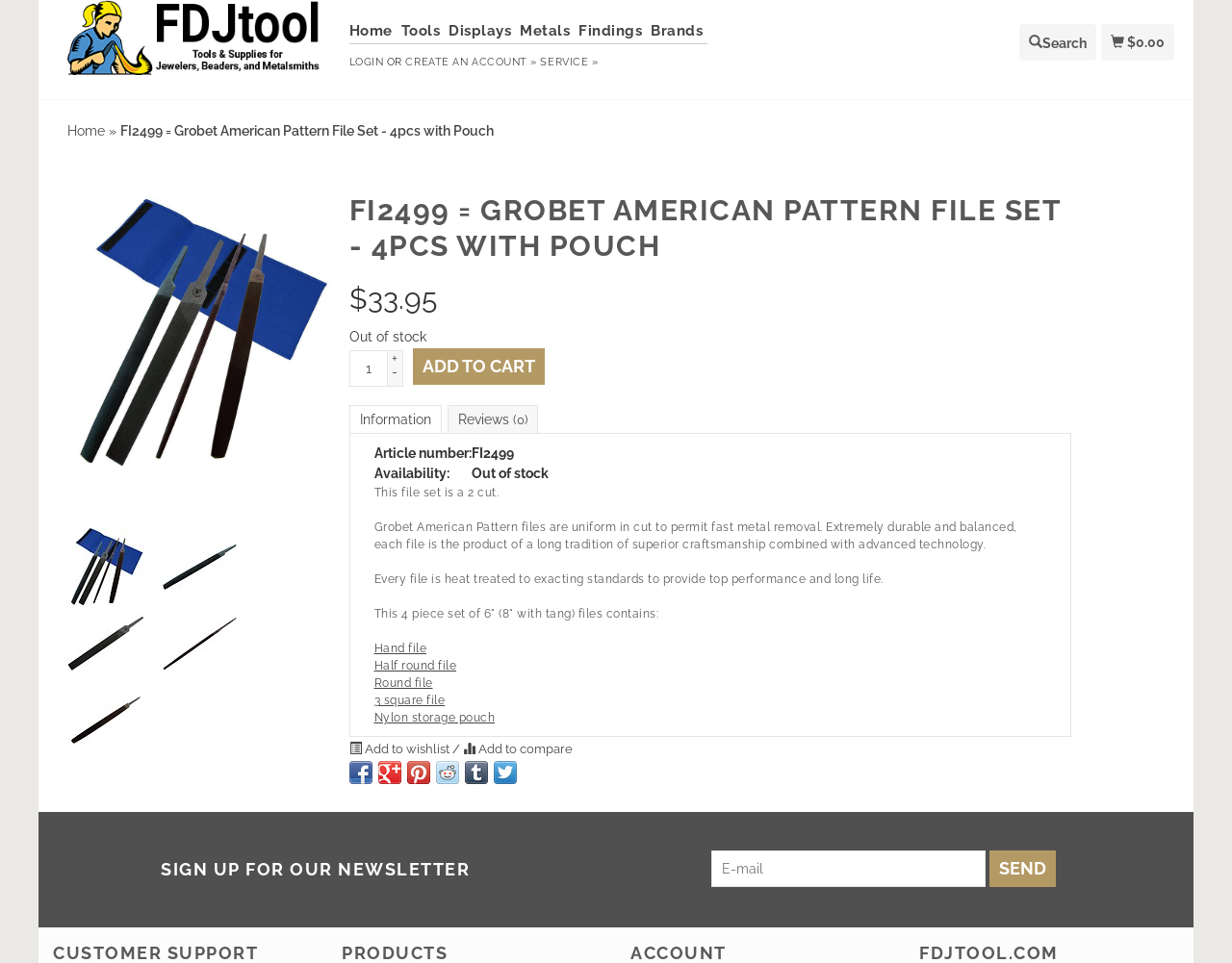Give a concise answer of one word or phrase to the question: 
What is the length of the files in the FI2499 file set?

6 inches